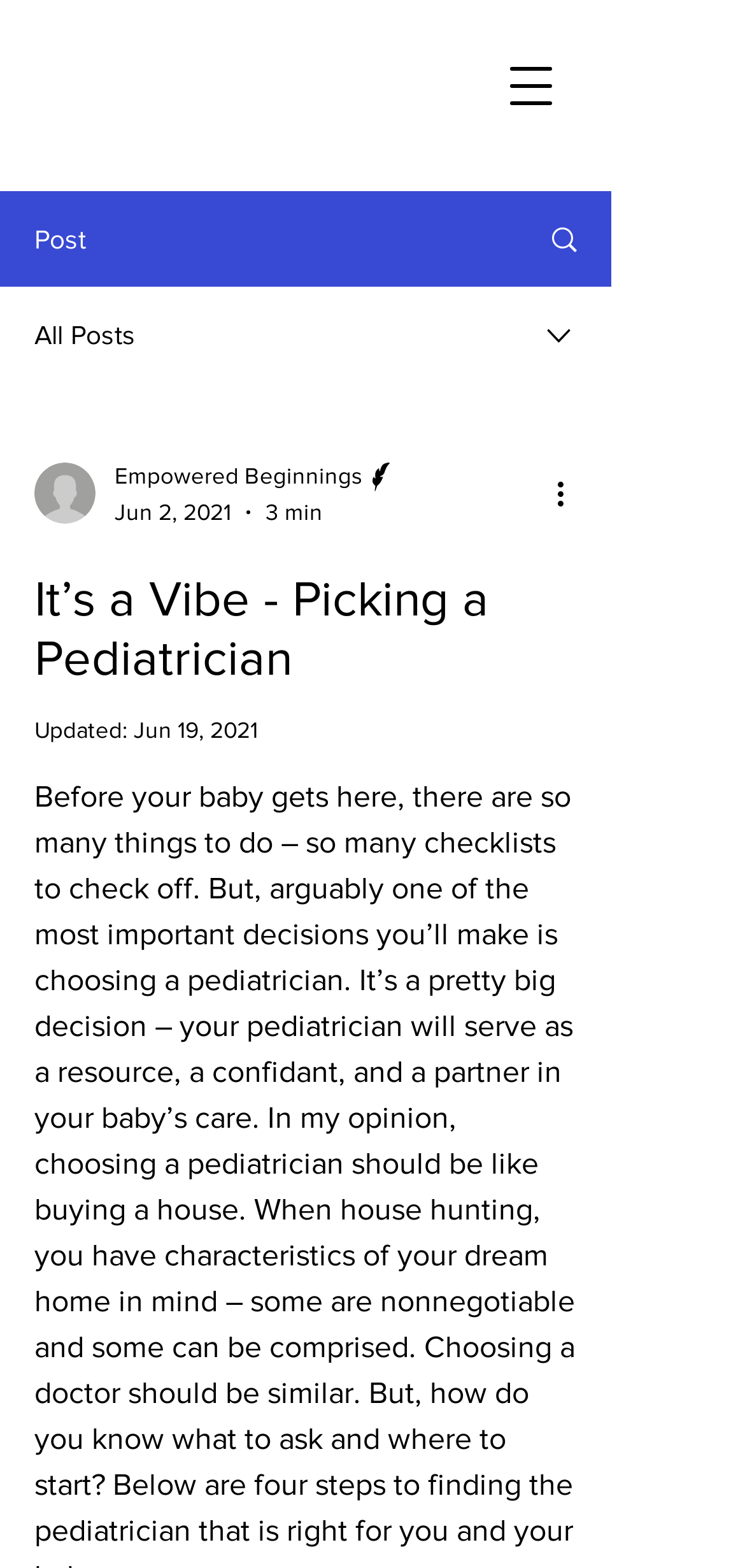What is the name of the writer's blog?
Based on the image, give a concise answer in the form of a single word or short phrase.

Empowered Beginnings